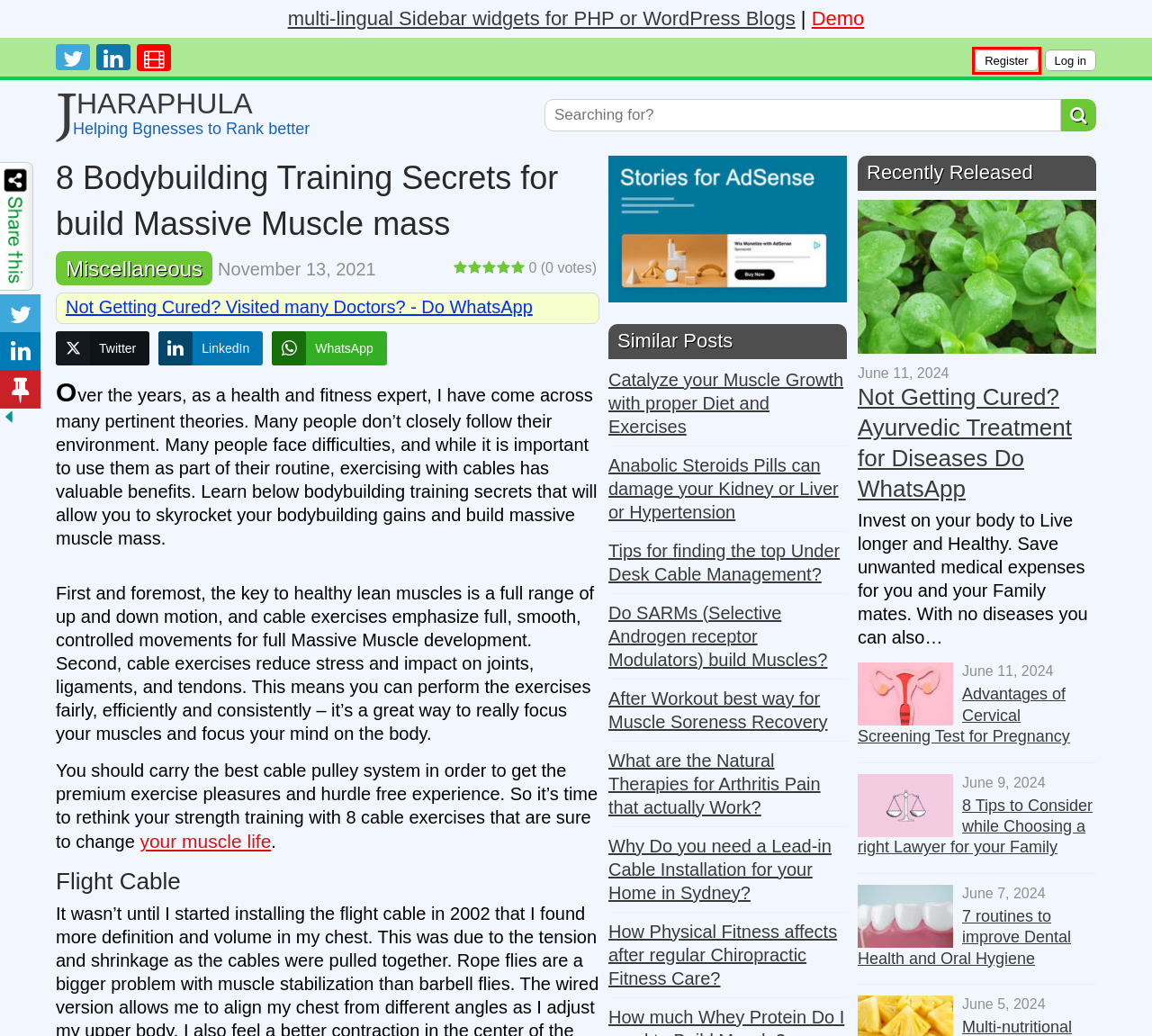Take a look at the provided webpage screenshot featuring a red bounding box around an element. Select the most appropriate webpage description for the page that loads after clicking on the element inside the red bounding box. Here are the candidates:
A. Not Getting Cured? Ayurvedic Treatment for Diseases Do WhatsApp
B. Daily updated 90+ informative Free Widgets for your PHP Blogs
C. Do SARMs (Selective Androgen receptor Modulators) build Muscles?
D. Catalyze your Muscle Growth with proper Diet and Exercises
E. Advantages of Cervical Screening Test for Pregnancy
F. Log In ‹ JHARAPHULA — WordPress
G. Registration Form ‹ JHARAPHULA — WordPress
H. Daily updated Indian Blog of 6th Generation | JHARAPHULA

G